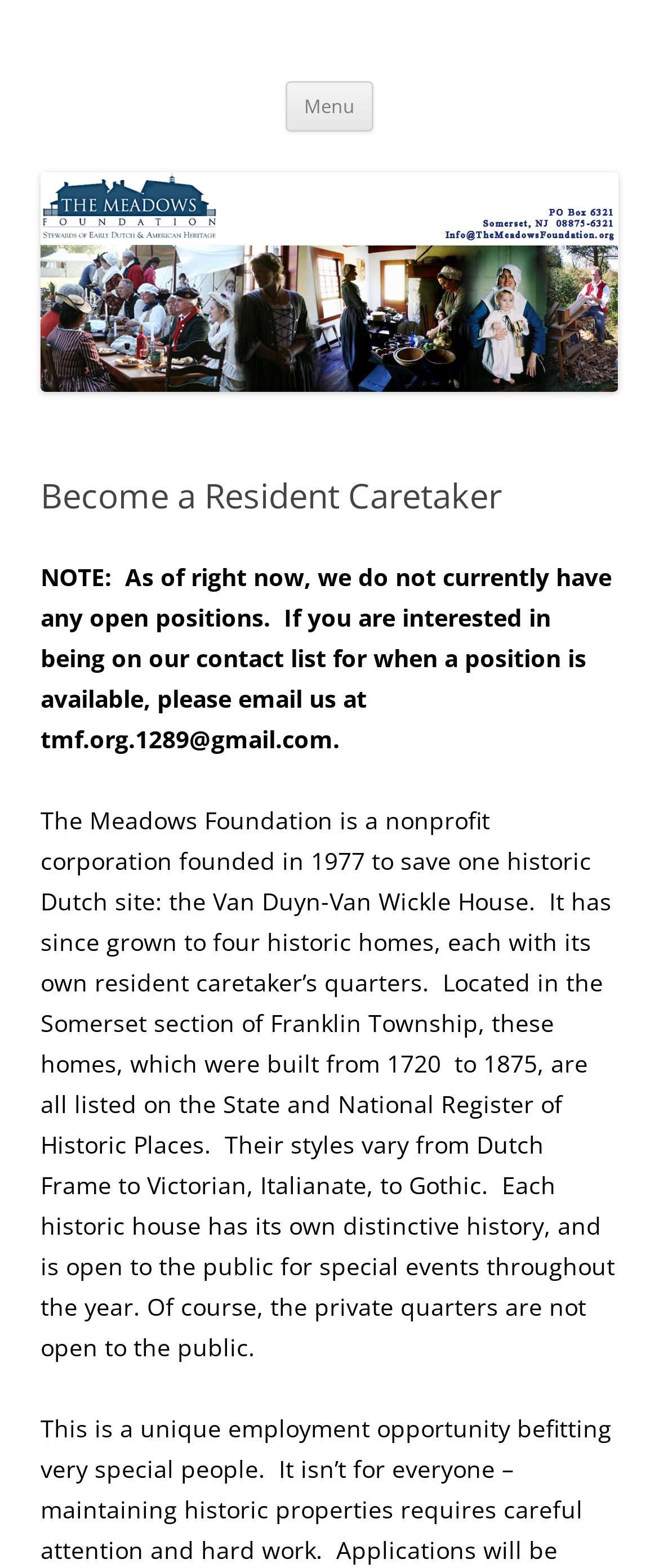Give the bounding box coordinates for this UI element: "The Meadows Foundation". The coordinates should be four float numbers between 0 and 1, arranged as [left, top, right, bottom].

[0.062, 0.026, 0.854, 0.059]